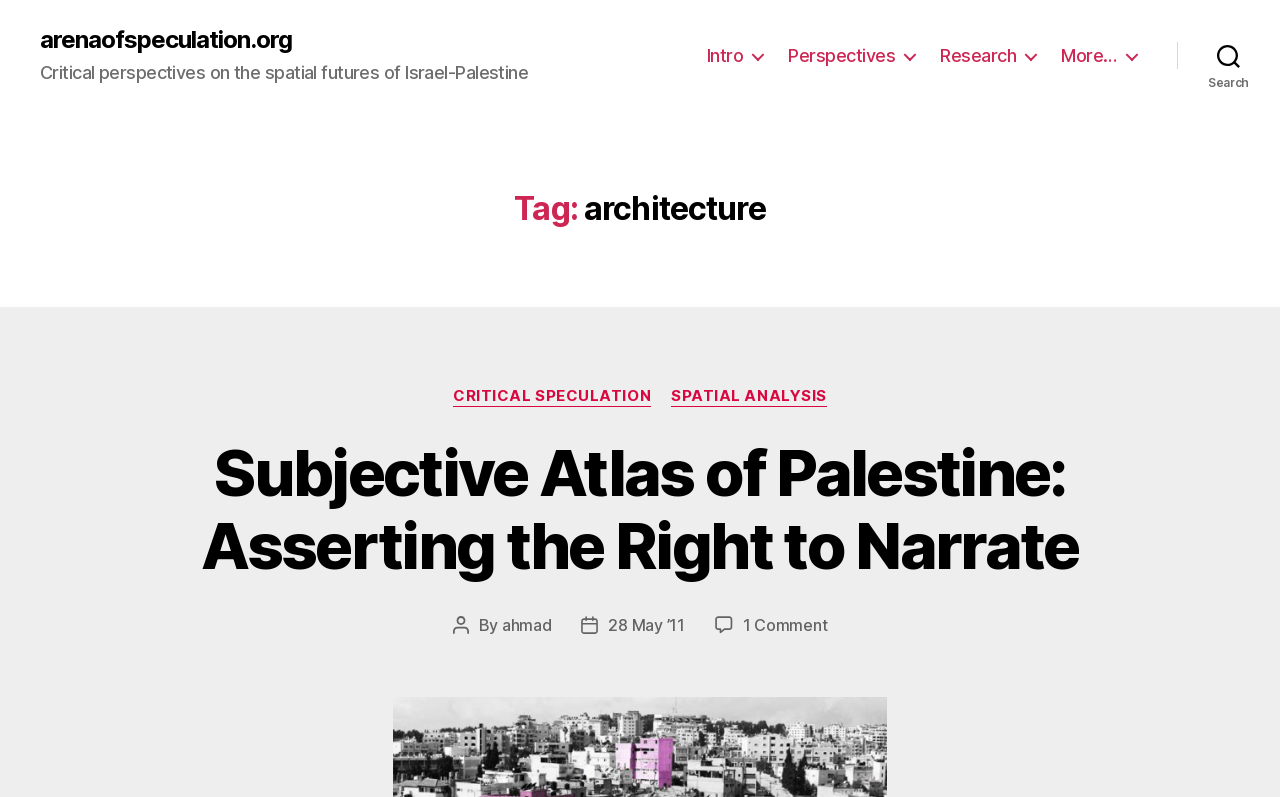Provide your answer in a single word or phrase: 
What is the title of the first post on the webpage?

Subjective Atlas of Palestine: Asserting the Right to Narrate